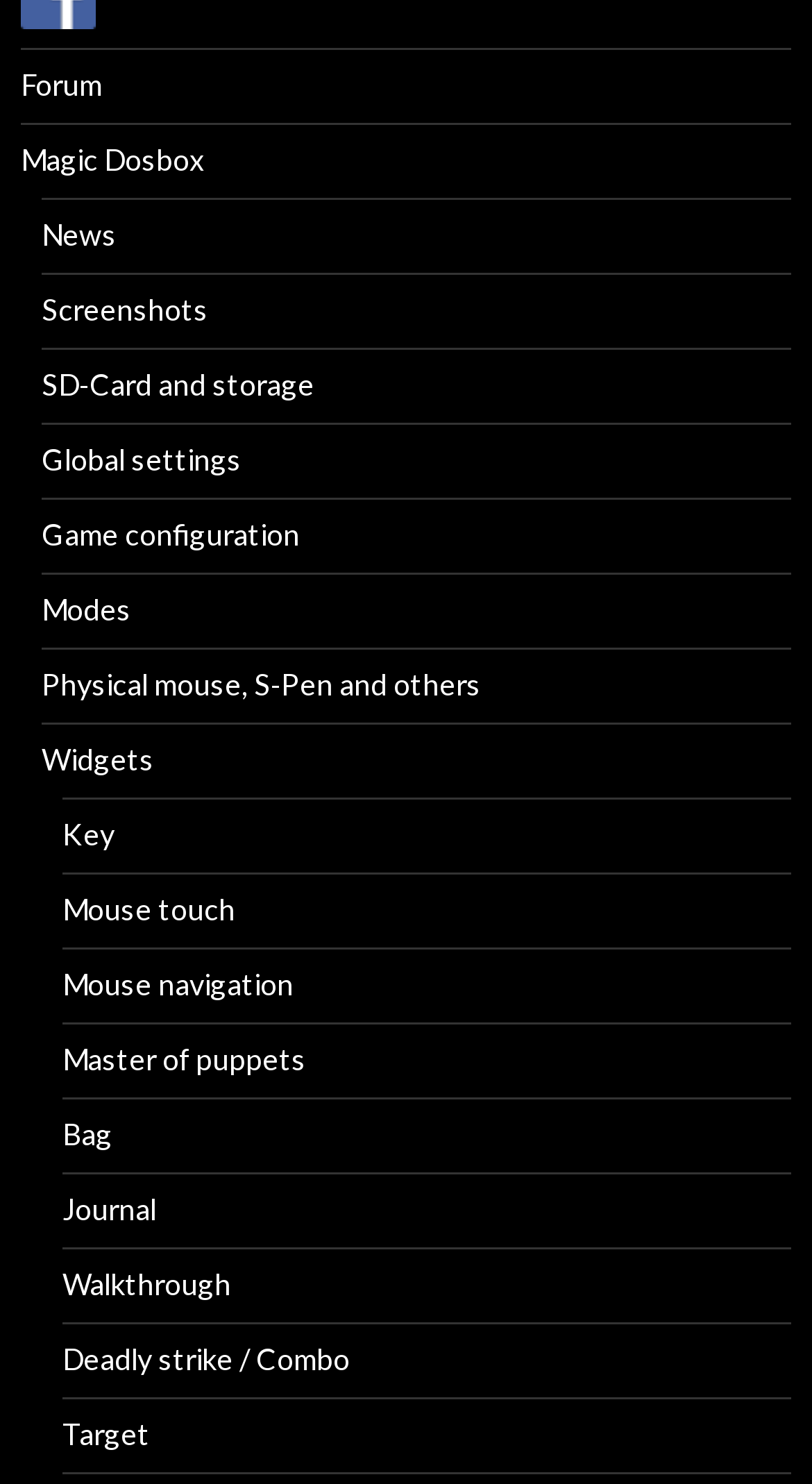Pinpoint the bounding box coordinates of the clickable area needed to execute the instruction: "go to the forum". The coordinates should be specified as four float numbers between 0 and 1, i.e., [left, top, right, bottom].

[0.026, 0.045, 0.126, 0.069]